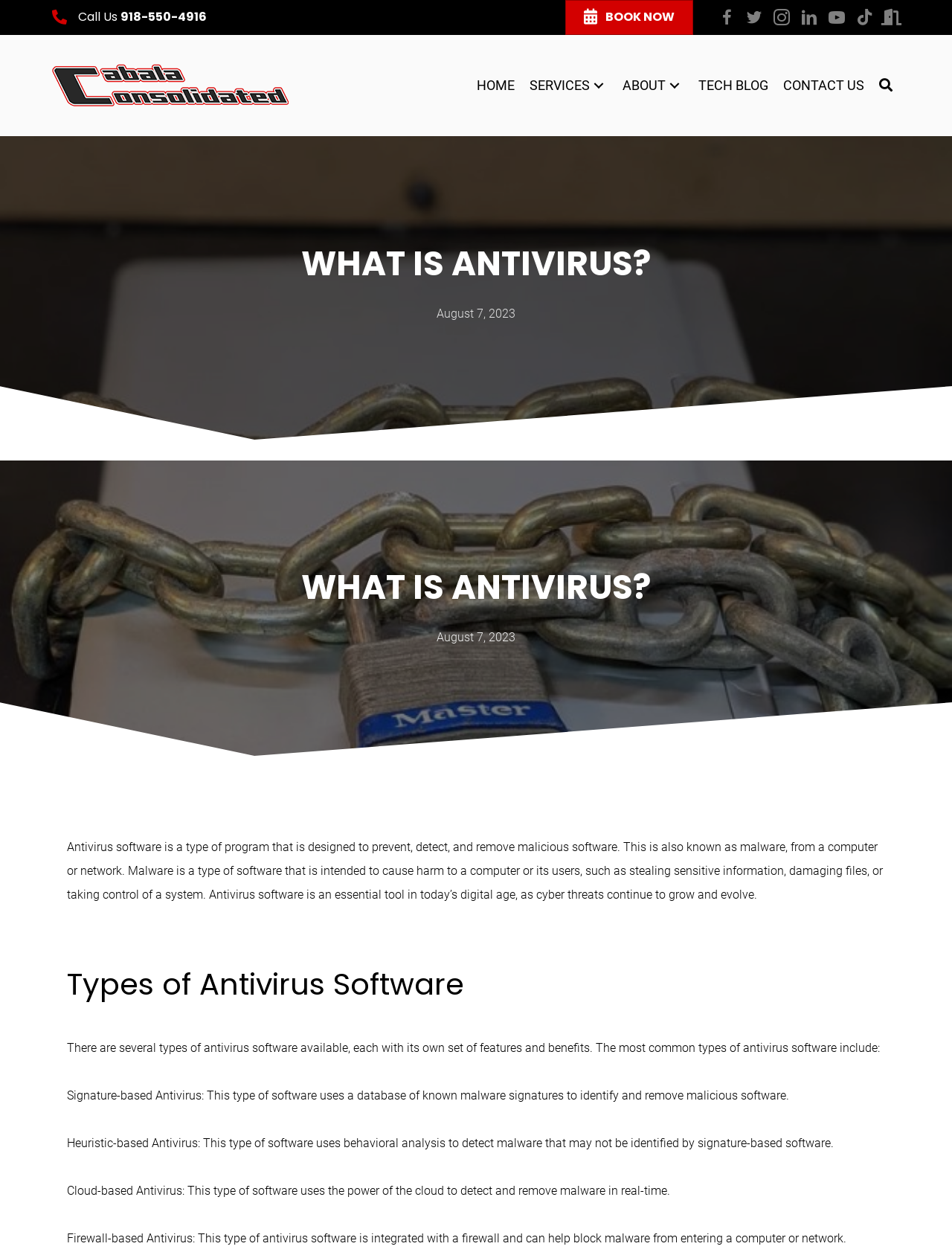Determine the bounding box coordinates of the clickable region to carry out the instruction: "Book an appointment now".

[0.594, 0.0, 0.728, 0.028]